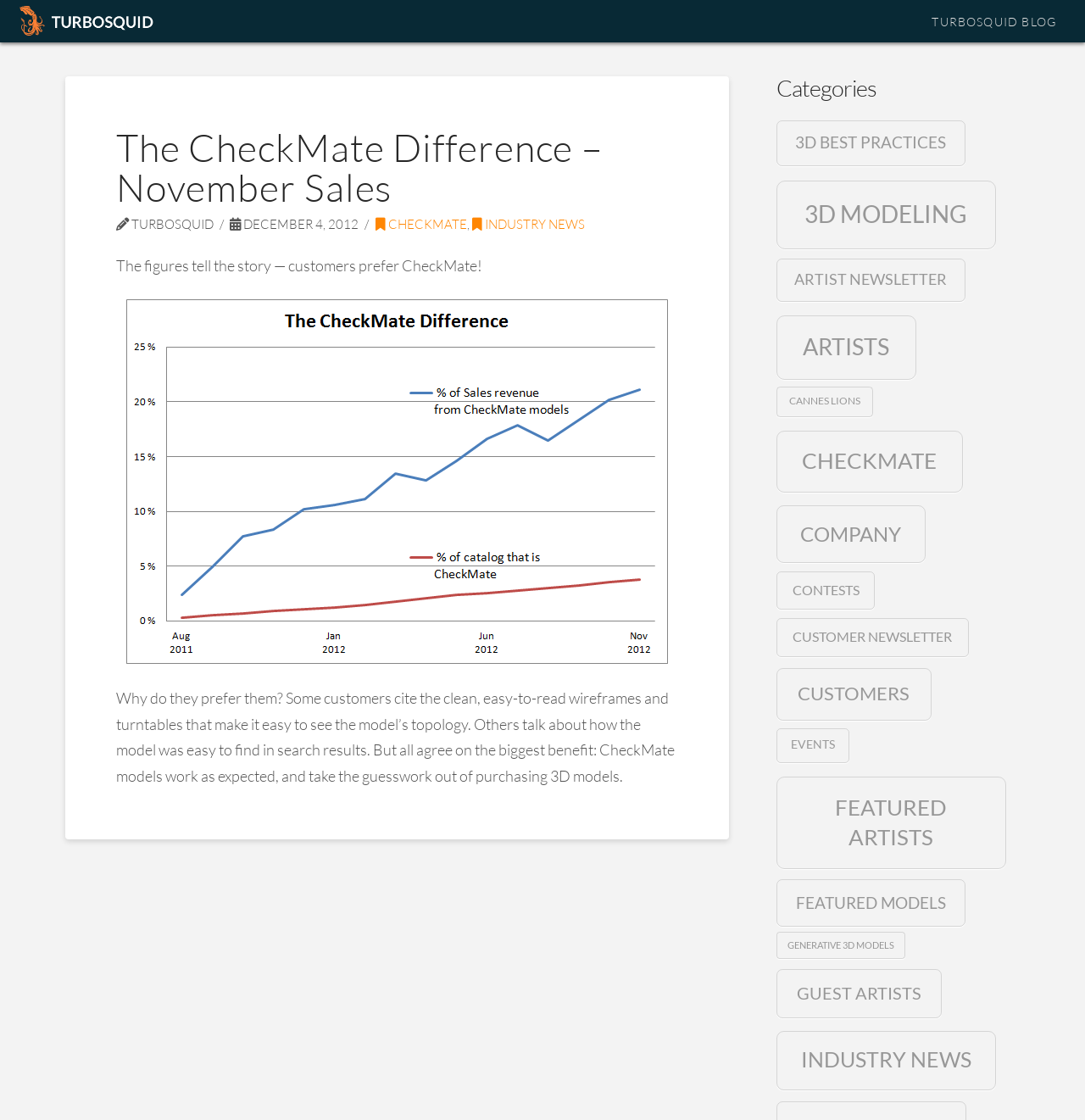Pinpoint the bounding box coordinates of the element you need to click to execute the following instruction: "Click on the link to read more about CheckMate Difference". The bounding box should be represented by four float numbers between 0 and 1, in the format [left, top, right, bottom].

[0.107, 0.267, 0.625, 0.594]